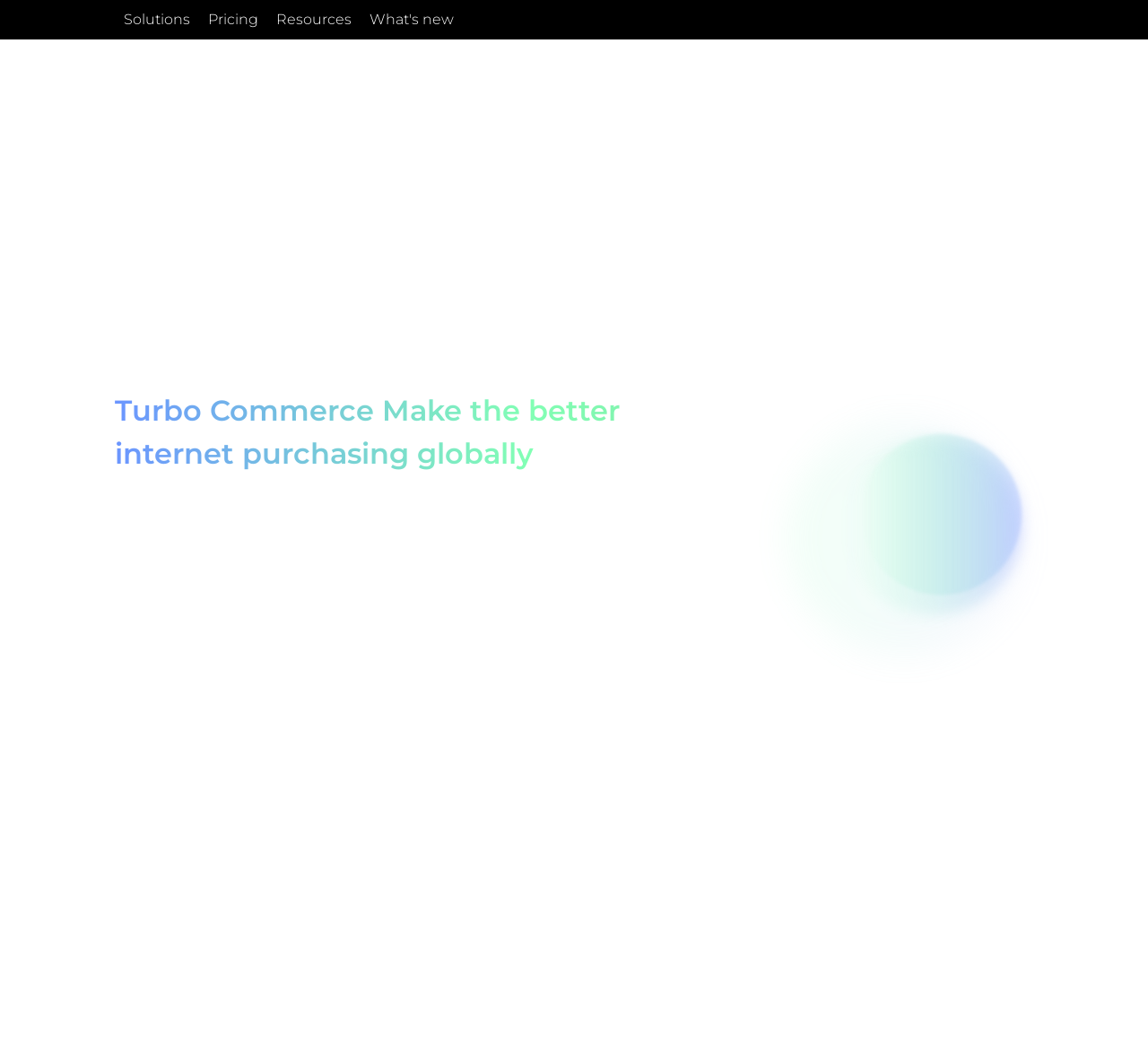Find the bounding box of the UI element described as follows: "Solutions".

[0.108, 0.01, 0.166, 0.027]